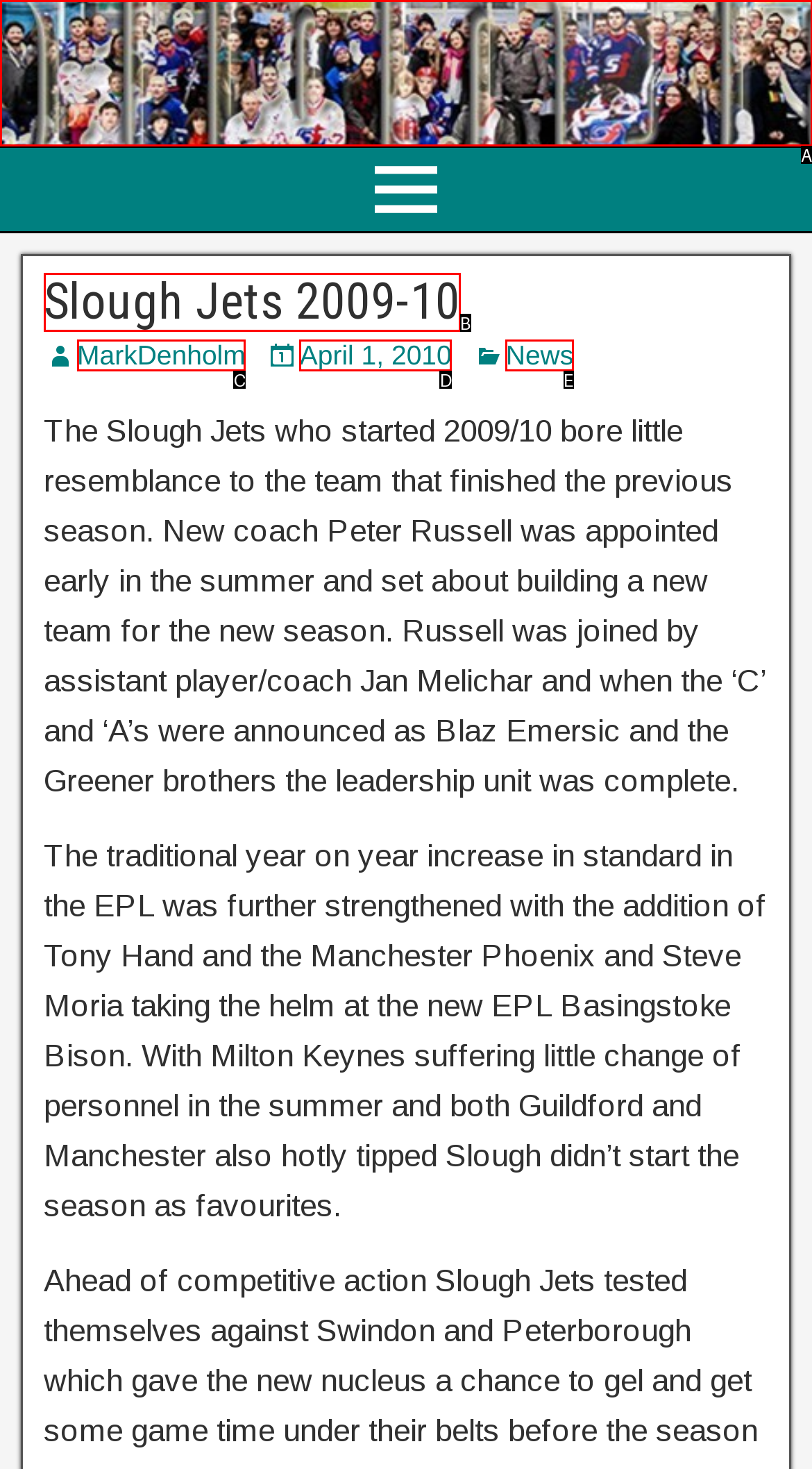Point out the option that aligns with the description: Slough Jets 2009-10
Provide the letter of the corresponding choice directly.

B